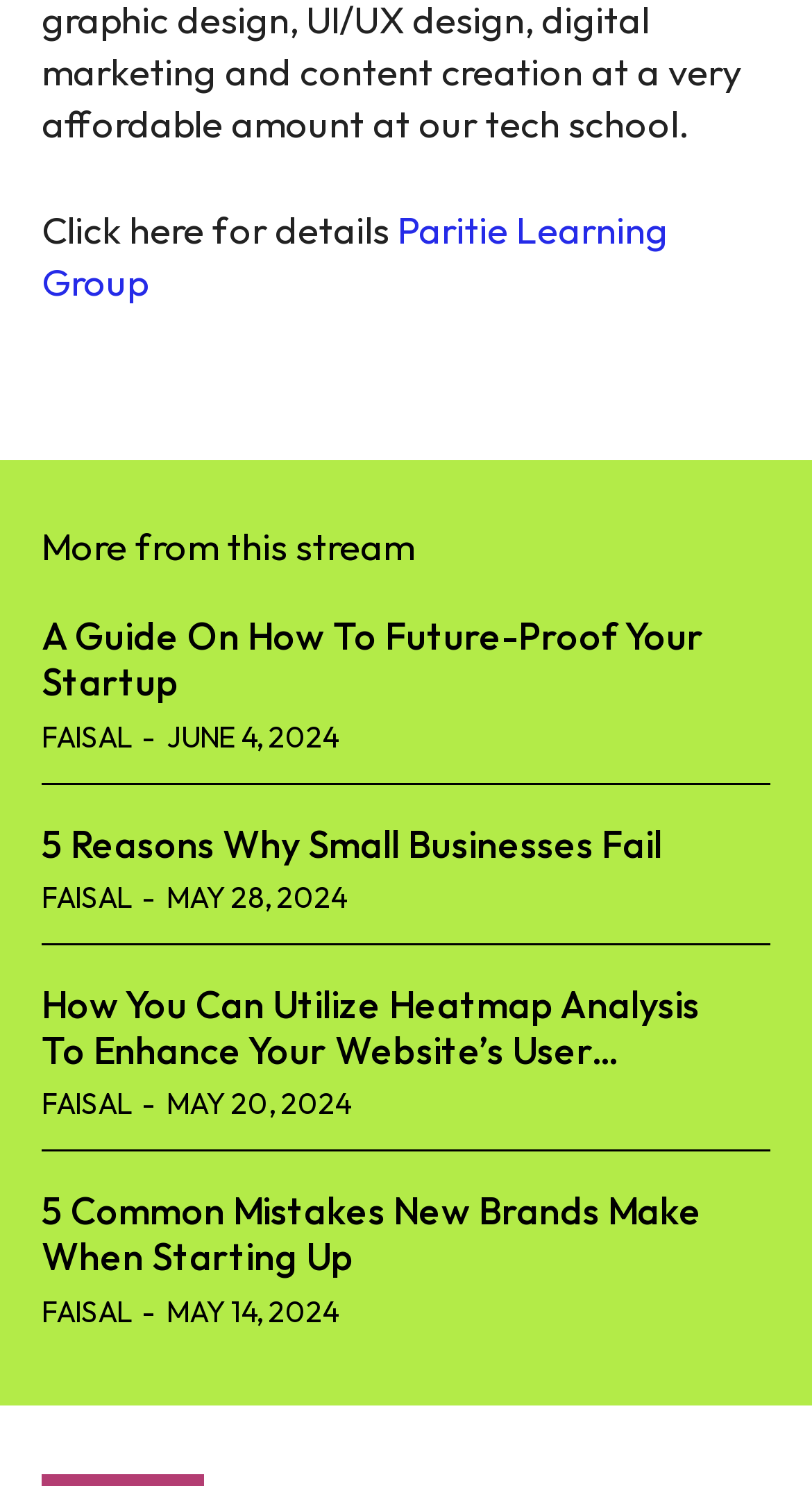Answer the following query with a single word or phrase:
What is the title of the first article?

A Guide On How To Future-Proof Your Startup